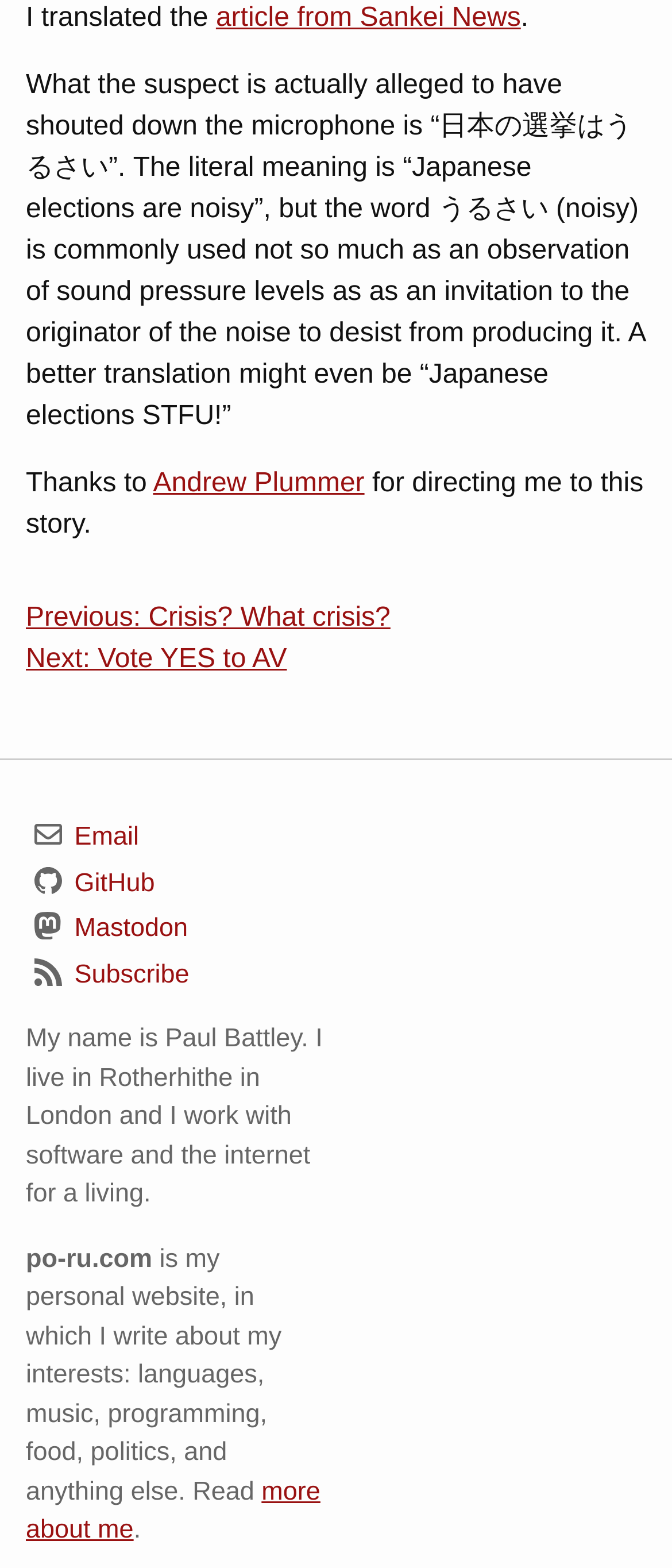Show the bounding box coordinates of the element that should be clicked to complete the task: "Read more about the author".

[0.038, 0.942, 0.477, 0.985]